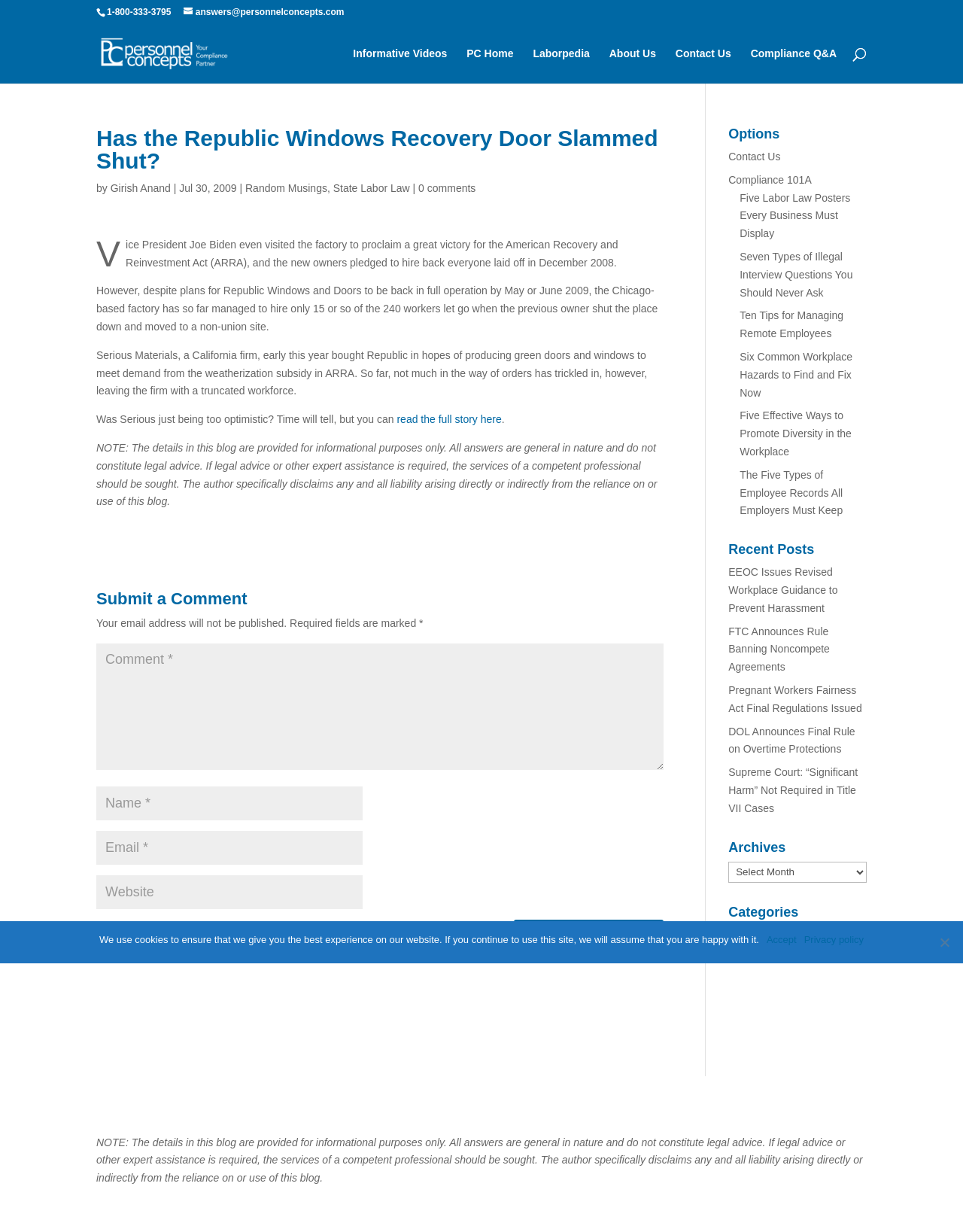Please determine the bounding box coordinates of the section I need to click to accomplish this instruction: "Go to the ABOUT US page".

None